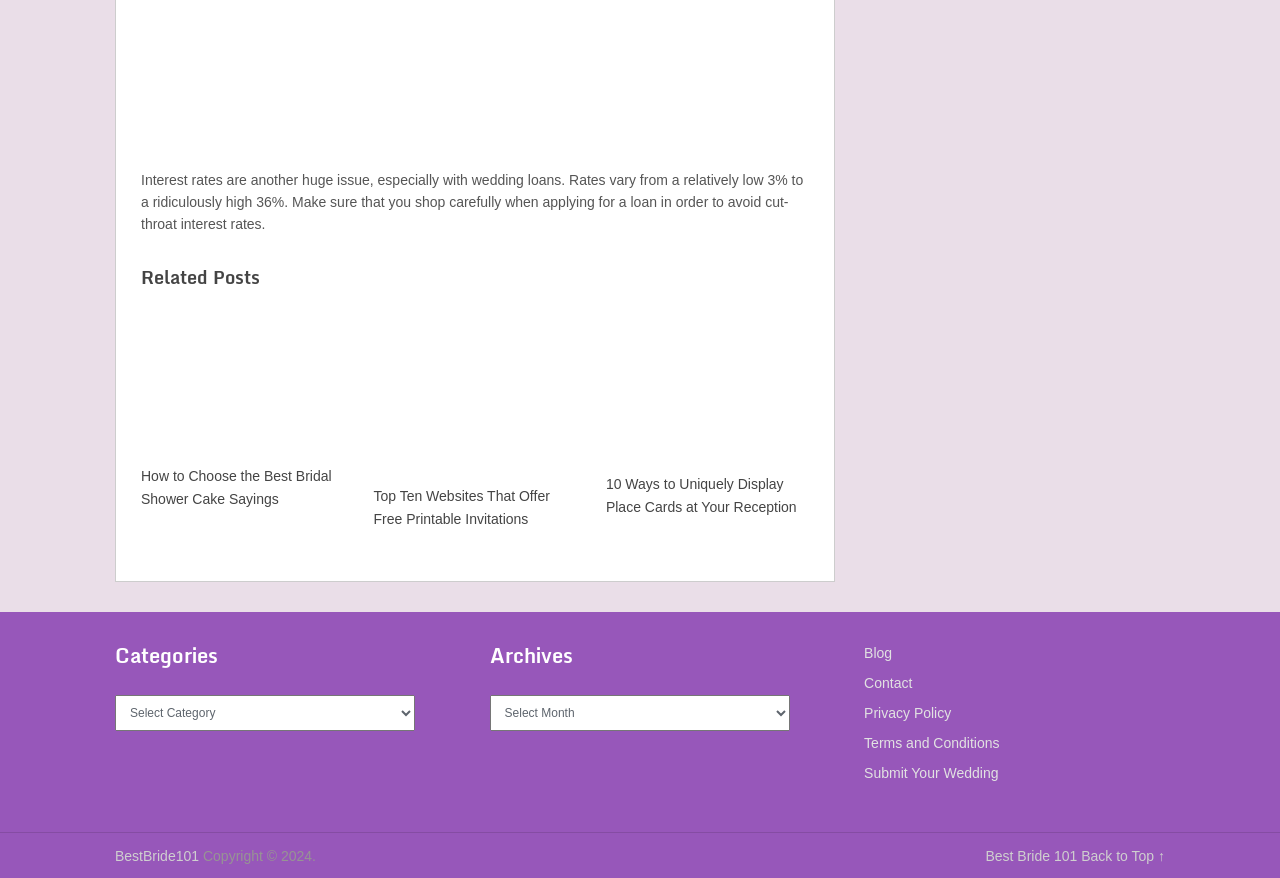Could you find the bounding box coordinates of the clickable area to complete this instruction: "Submit your wedding"?

[0.675, 0.871, 0.78, 0.889]